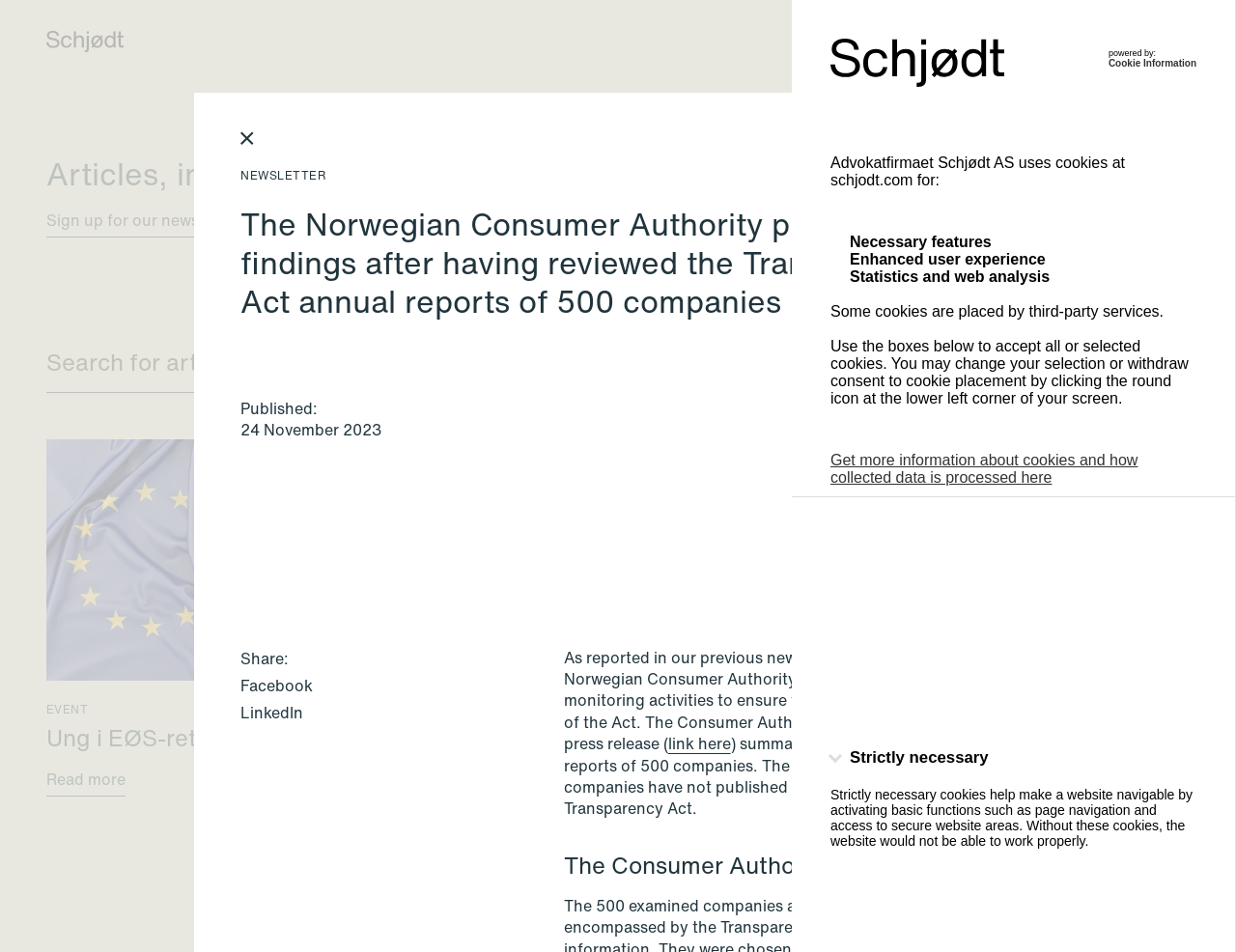Please determine the bounding box coordinates for the element that should be clicked to follow these instructions: "Share on Facebook".

[0.195, 0.708, 0.253, 0.732]